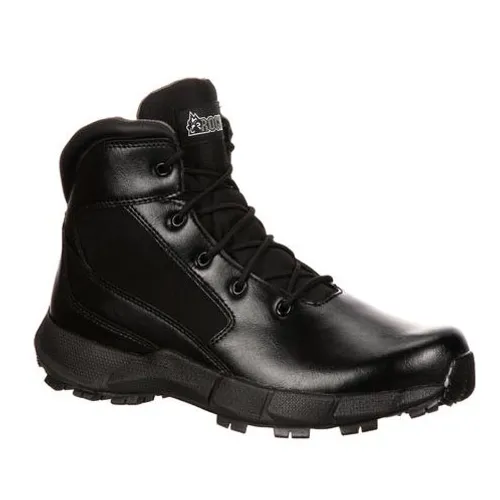Illustrate the image with a detailed and descriptive caption.

This image showcases the **Rocky Broadhead Duty Boot**, designed for durability and comfort in demanding environments. The boot features a sleek, all-black design, incorporating a polished toe and sturdy laces for a refined appearance suitable for uniform wear. Constructed with a robust rubber skin outsole, it provides excellent traction, making it ideal for various terrains. The upper is crafted from 900-denier nylon, ensuring resistance to abrasions, while the six-inch height offers additional ankle support. Inside, an EVA footbed and midsole contribute to overall comfort, complemented by a nylon shank for added stability. This boot is perfect for those seeking reliable footwear for duty use, combining practicality with a stylish aesthetic.